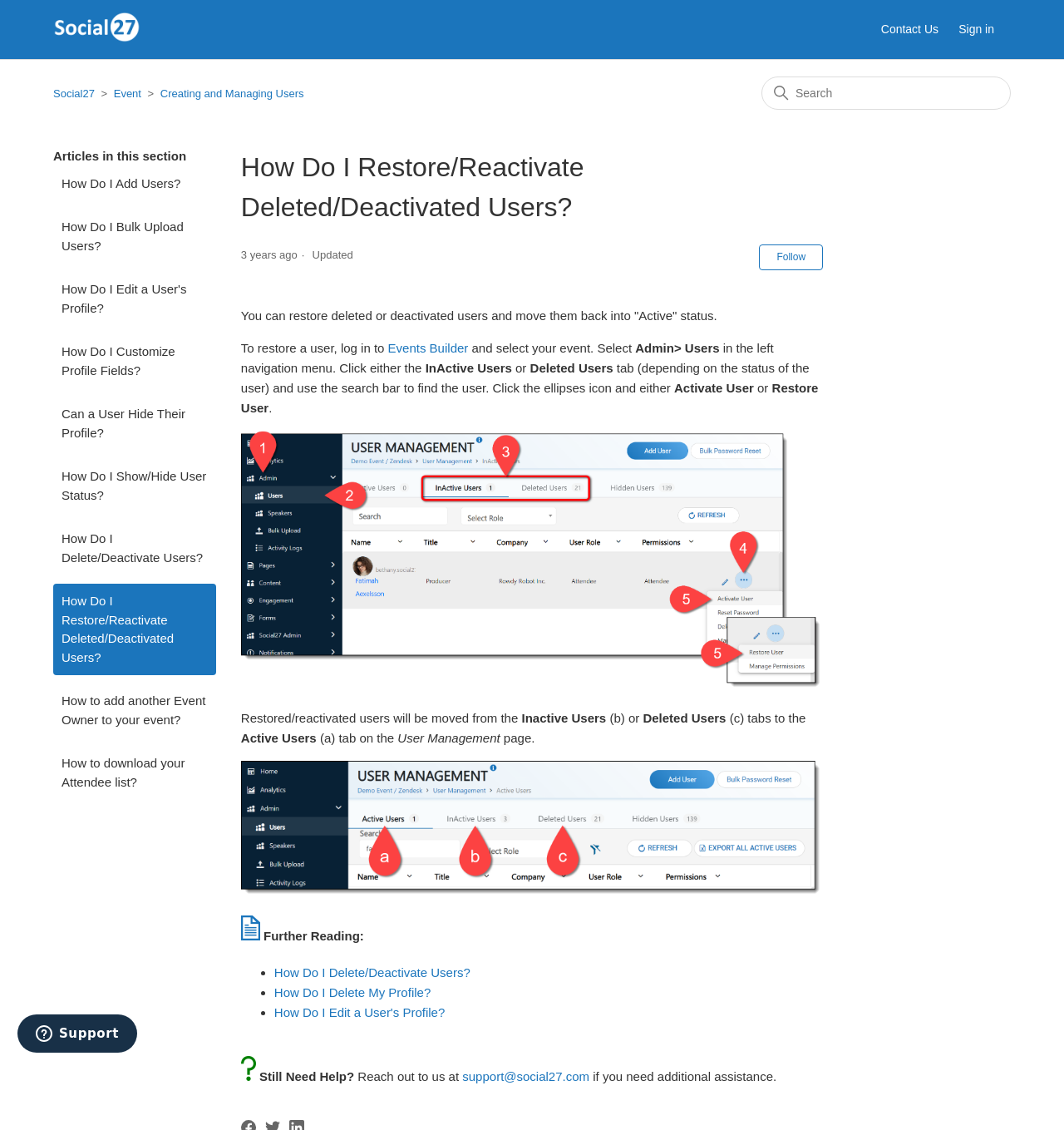Provide the bounding box for the UI element matching this description: "aria-label="Search" name="query" placeholder="Search"".

[0.716, 0.068, 0.95, 0.097]